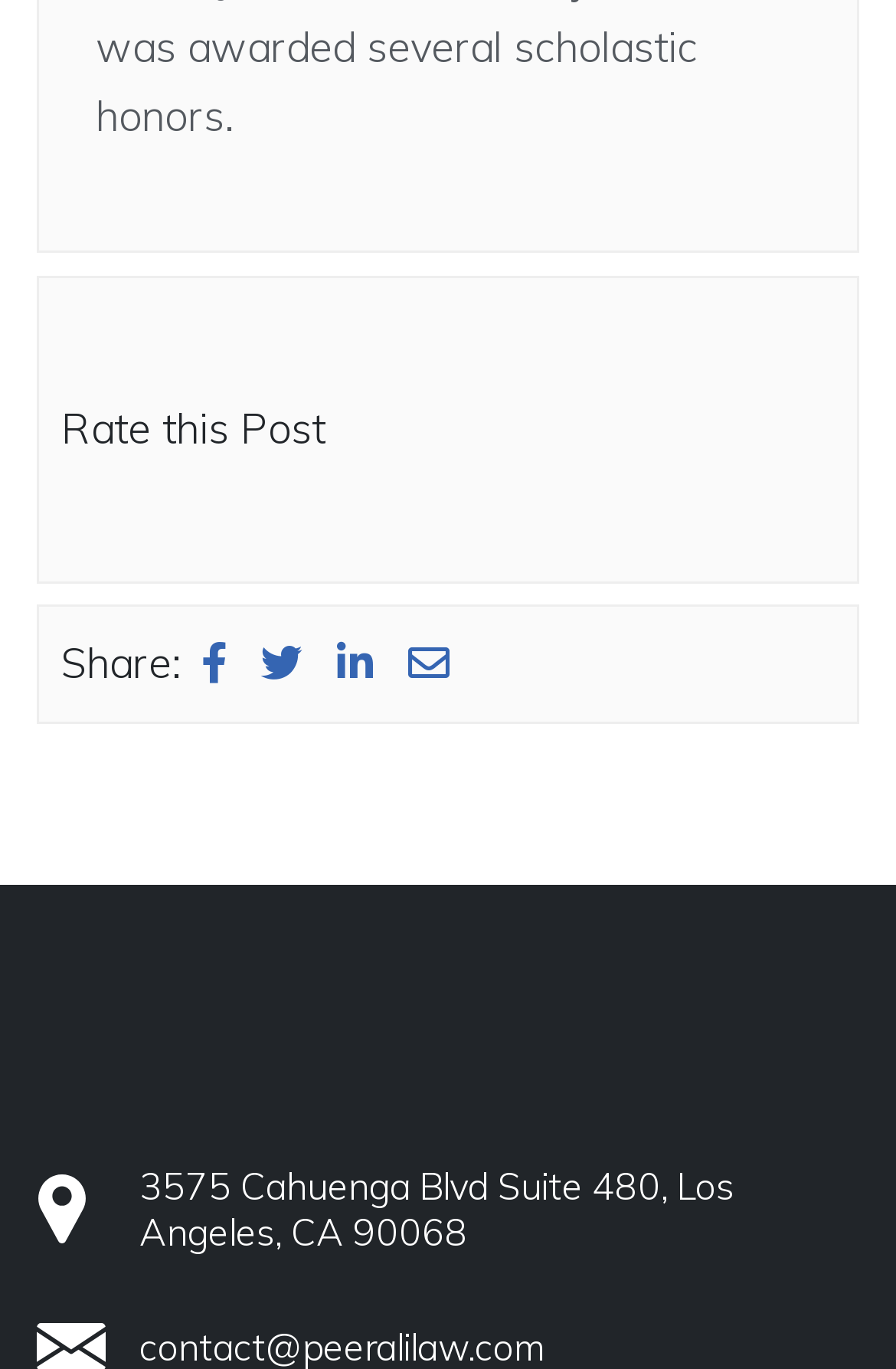Respond with a single word or phrase for the following question: 
What is the address of the law firm?

3575 Cahuenga Blvd Suite 480, Los Angeles, CA 90068